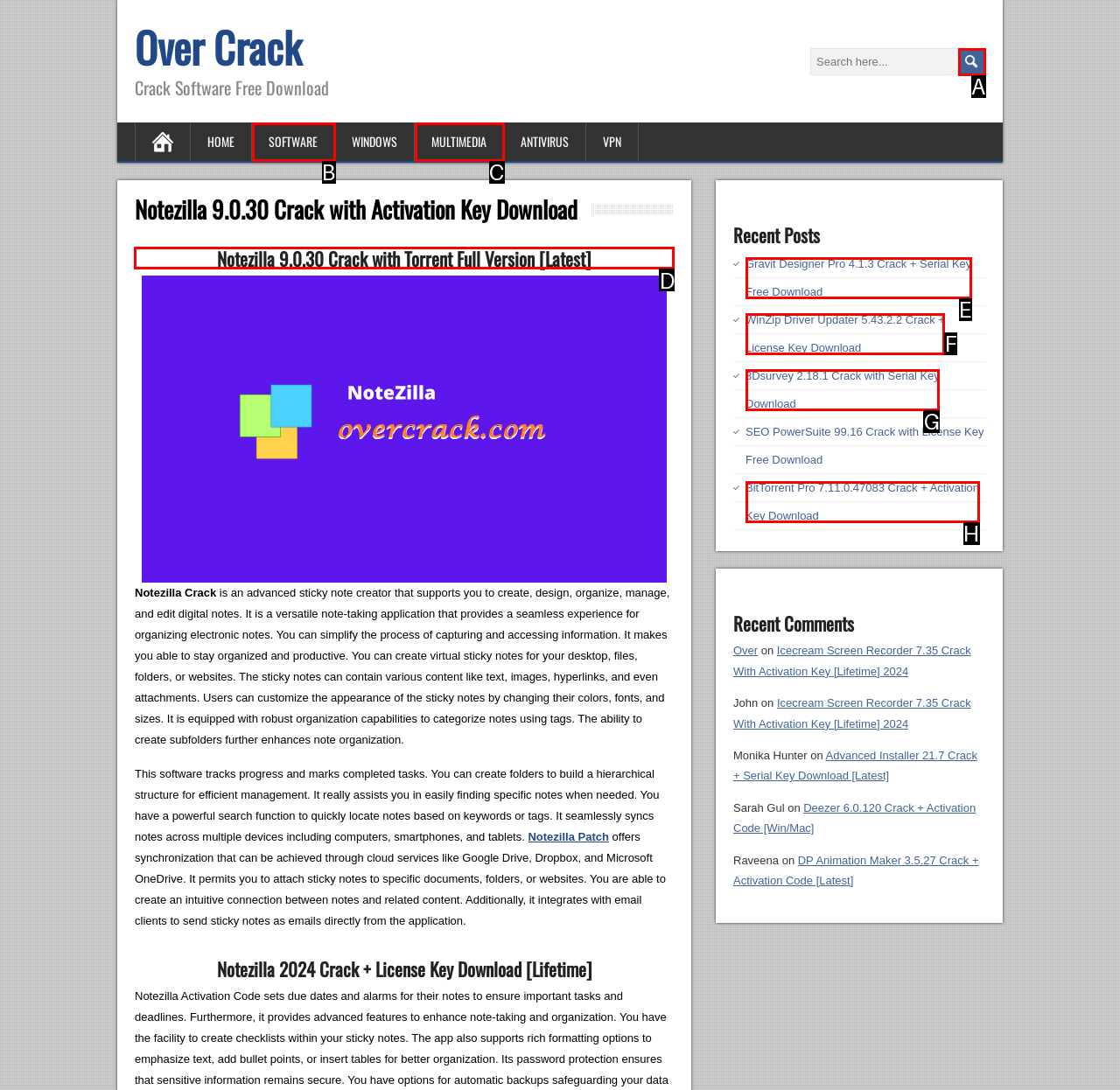Indicate which red-bounded element should be clicked to perform the task: Download Notezilla 9.0.30 Crack with Activation Key Answer with the letter of the correct option.

D